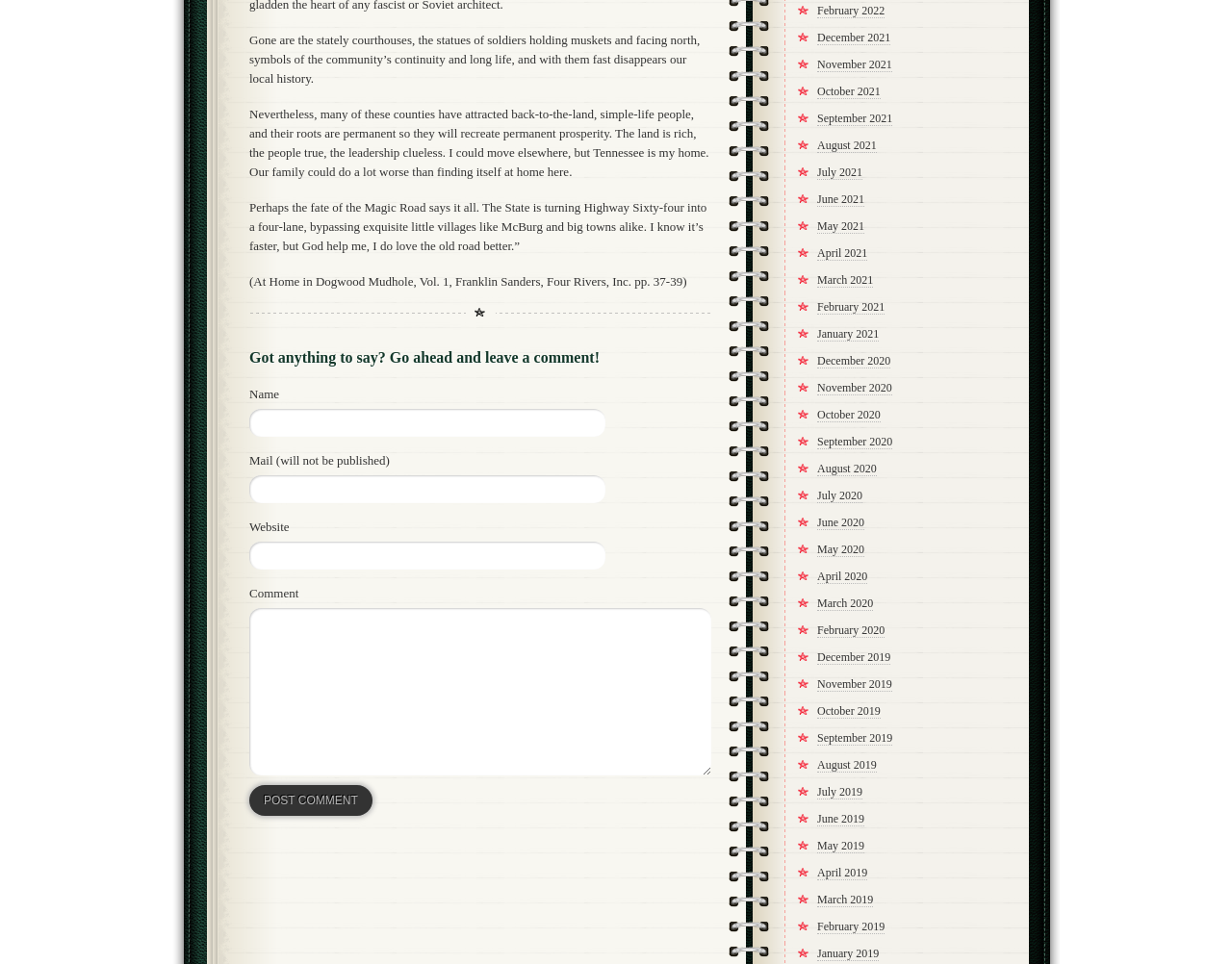With reference to the image, please provide a detailed answer to the following question: How many months are listed as links on the webpage?

There are 24 months listed as links on the webpage, ranging from January 2019 to February 2022. These links are identified by their IDs 435 to 470.